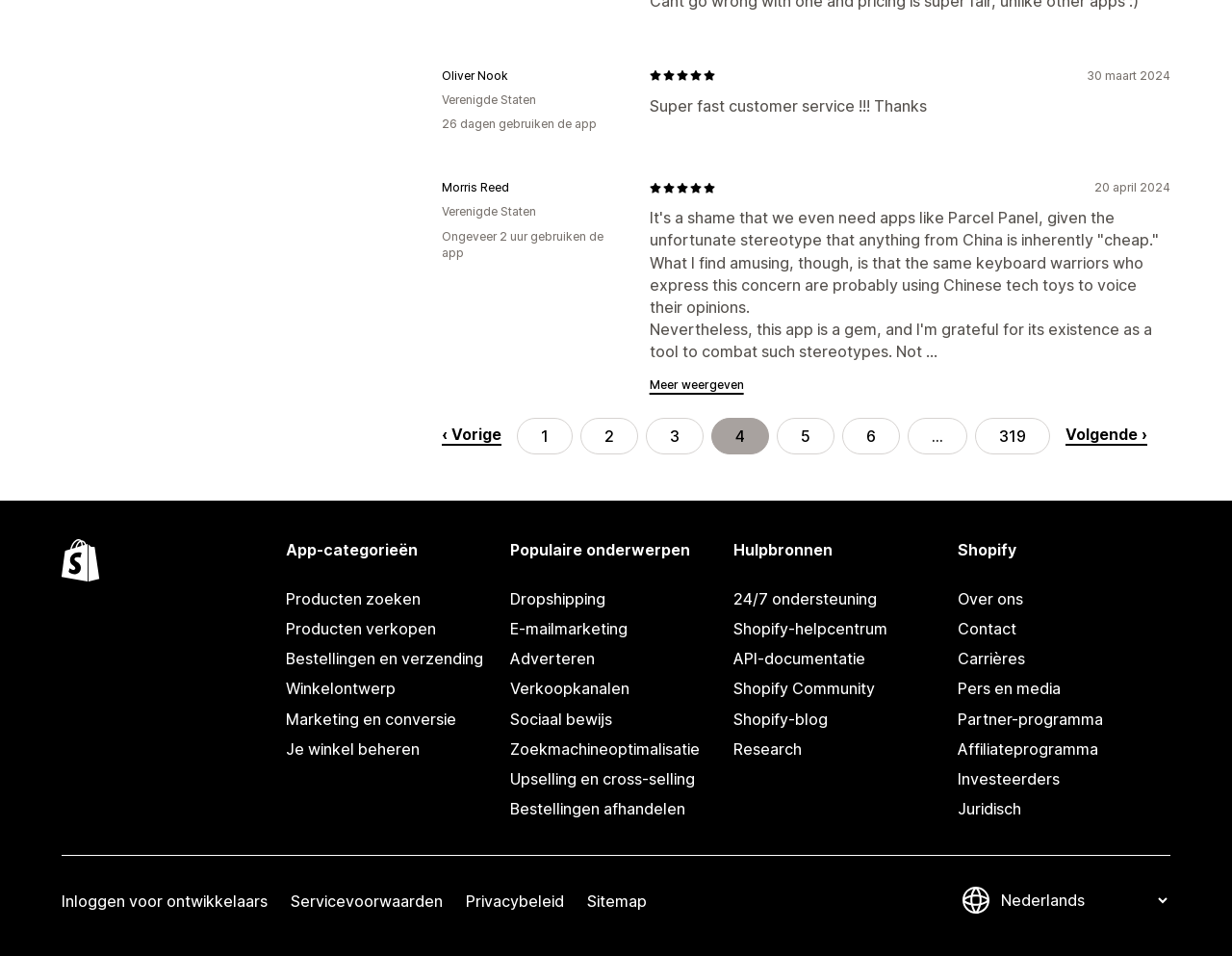Please provide a brief answer to the question using only one word or phrase: 
What is the current page number?

4